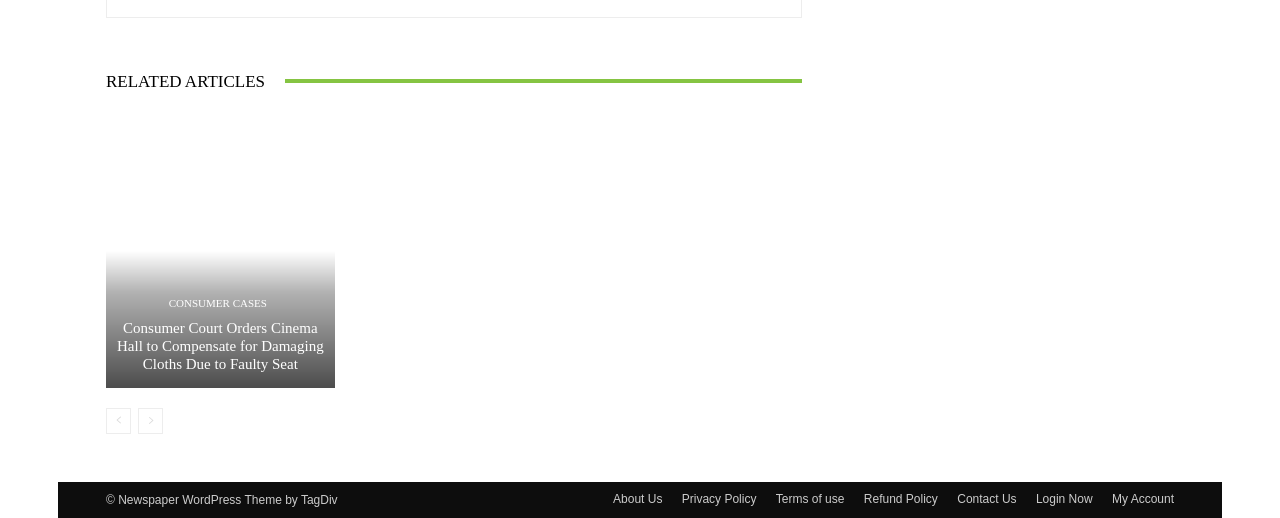How many navigation links are available at the bottom of the page?
Refer to the image and respond with a one-word or short-phrase answer.

6